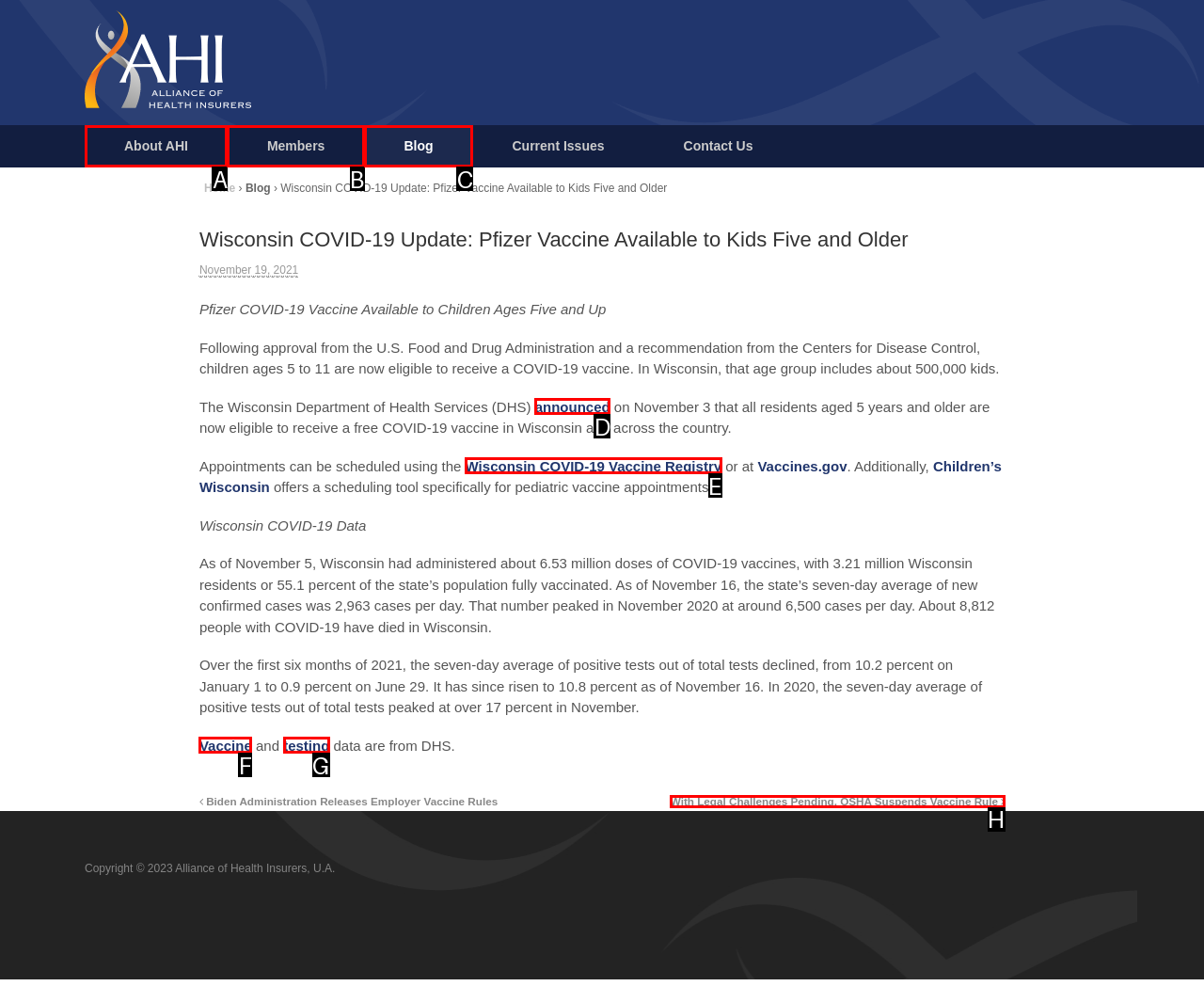Tell me which one HTML element best matches the description: Wisconsin COVID-19 Vaccine Registry
Answer with the option's letter from the given choices directly.

E